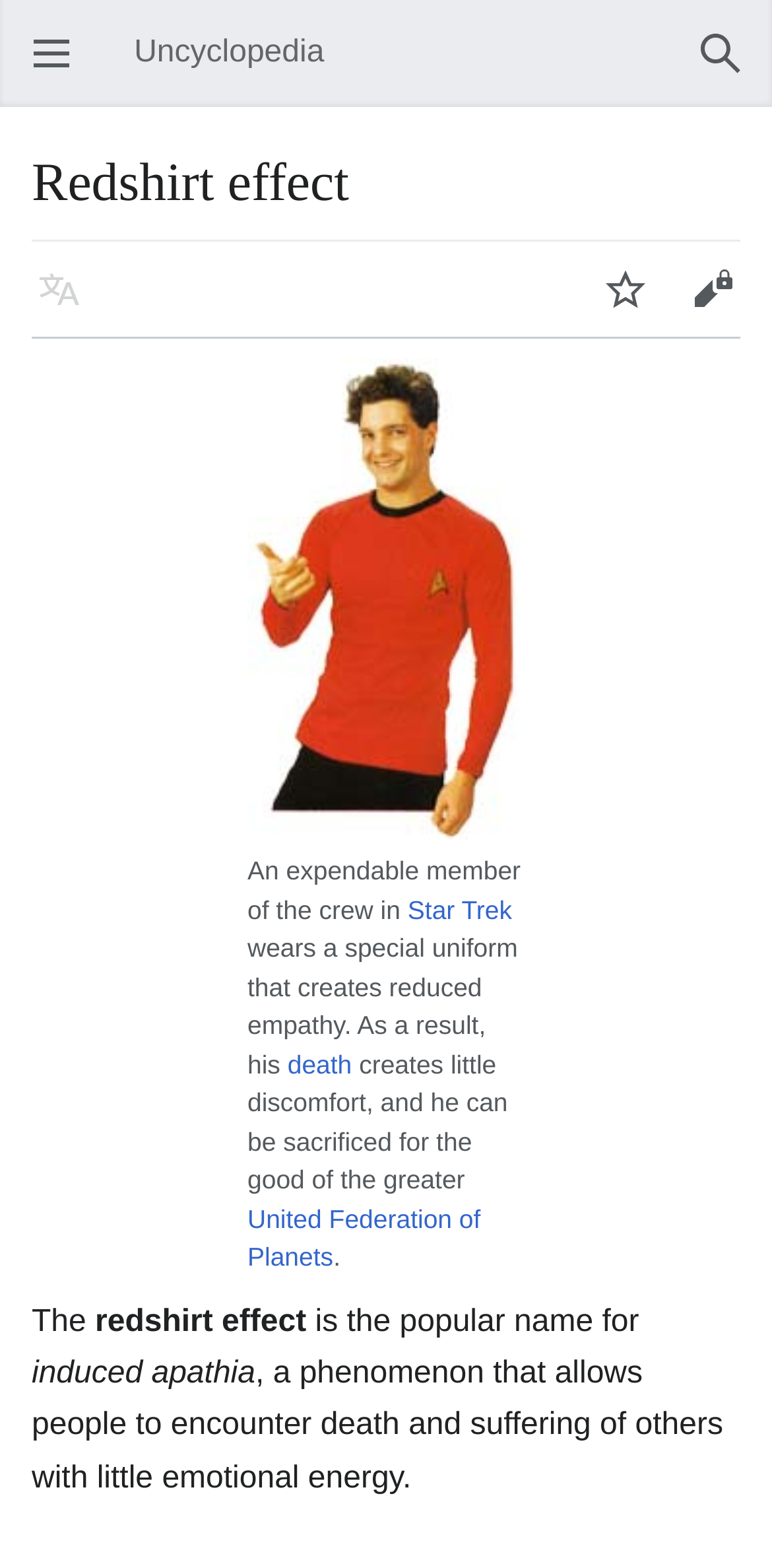Locate the bounding box coordinates of the area to click to fulfill this instruction: "go to YouTube". The bounding box should be presented as four float numbers between 0 and 1, in the order [left, top, right, bottom].

None